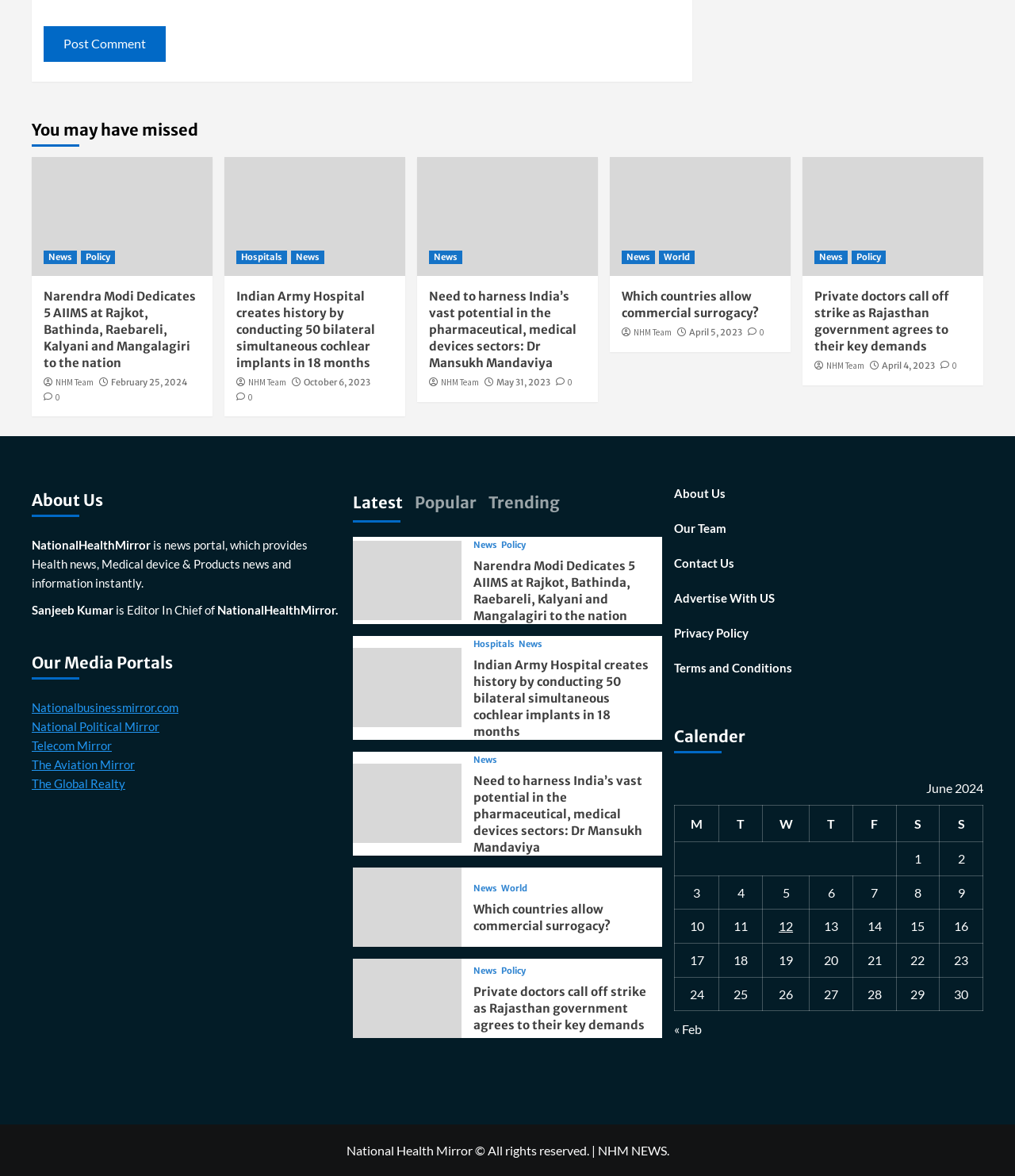Identify the bounding box coordinates of the region that should be clicked to execute the following instruction: "View the 'About Us' page".

[0.031, 0.411, 0.336, 0.448]